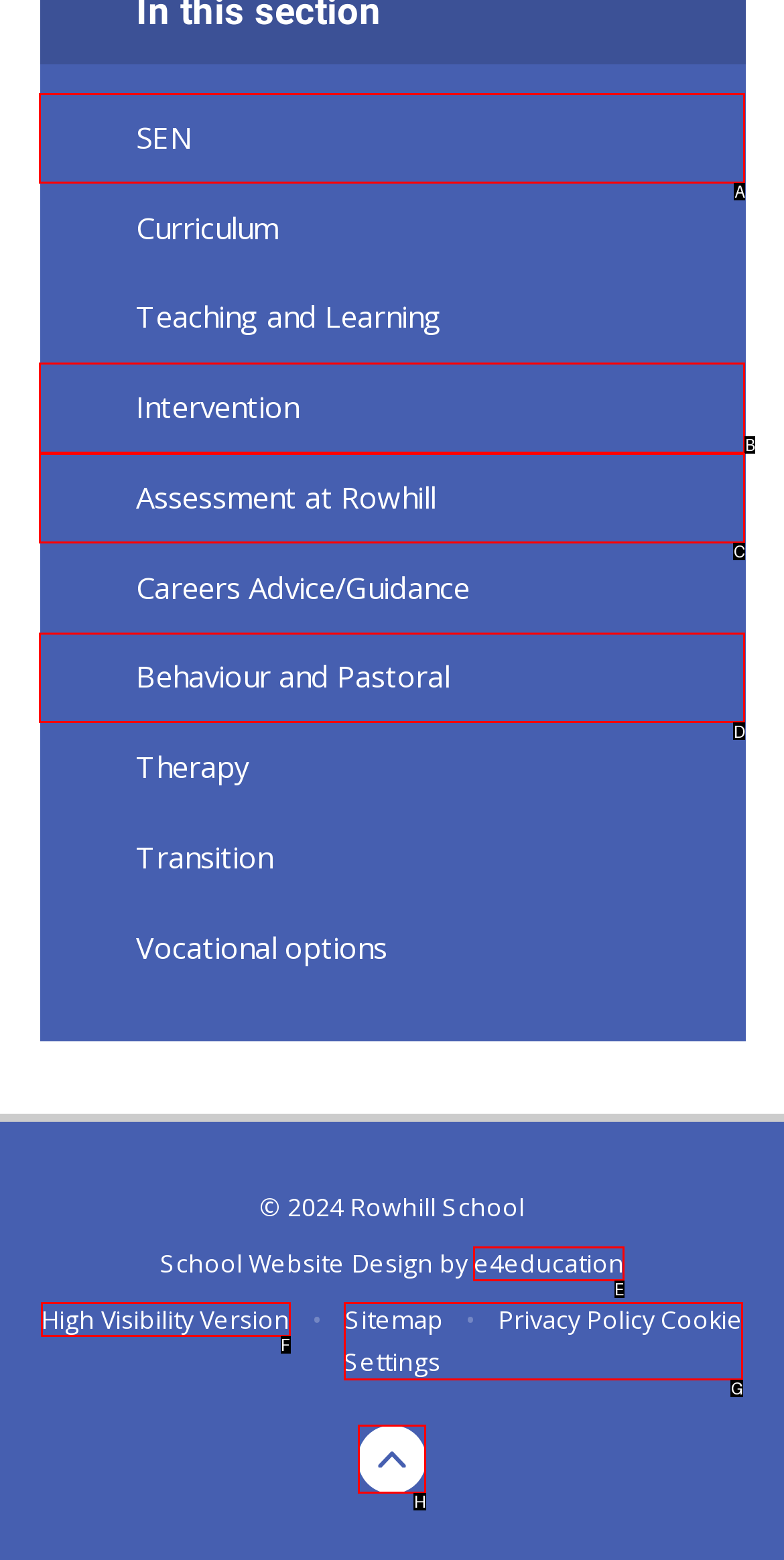To complete the instruction: Click on e4education link, which HTML element should be clicked?
Respond with the option's letter from the provided choices.

E